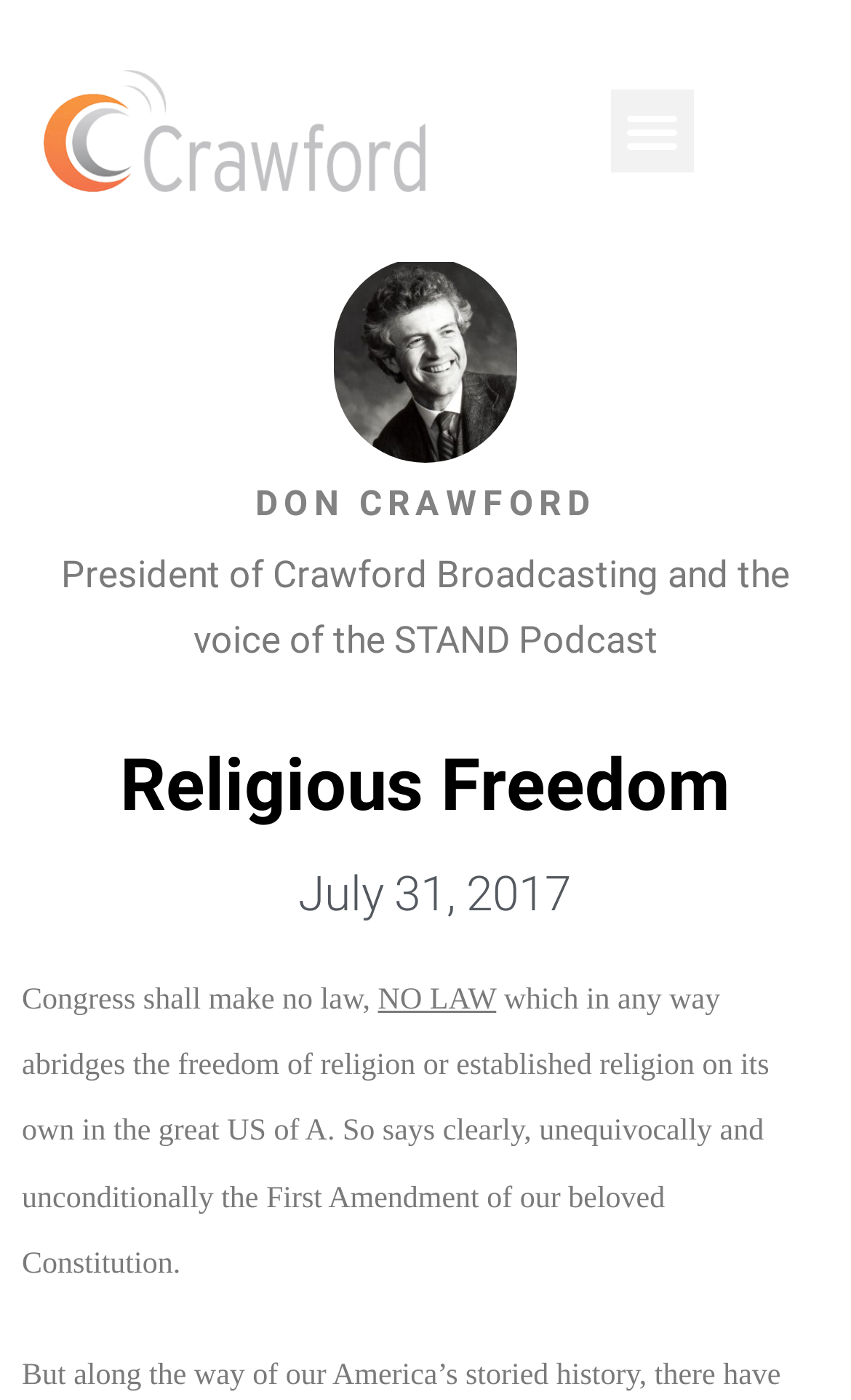What is the amendment mentioned in the article?
Using the information from the image, answer the question thoroughly.

I found the answer by looking at the static text which mentions 'the First Amendment of our beloved Constitution'.